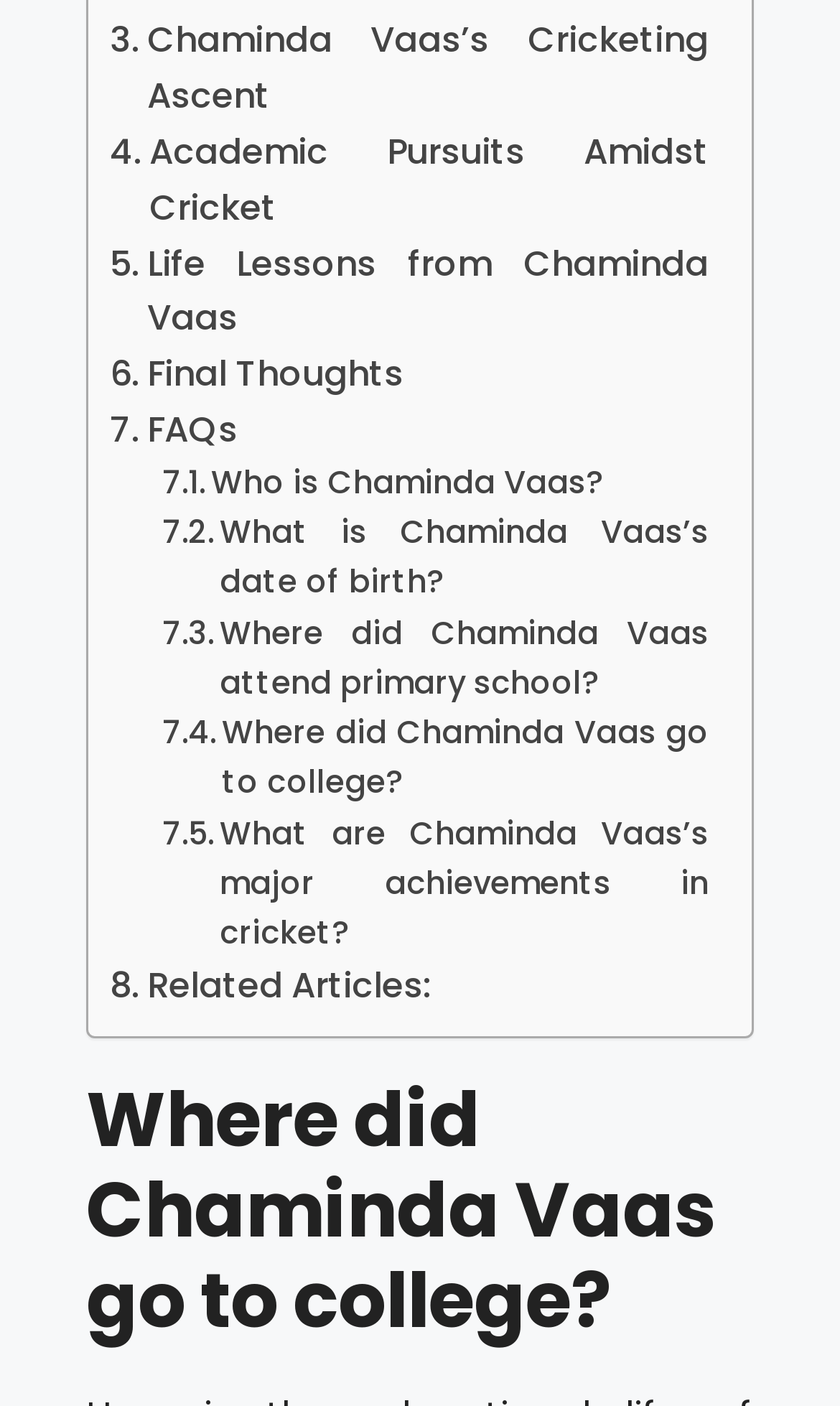What is the last link in the webpage?
Based on the screenshot, respond with a single word or phrase.

Related Articles: